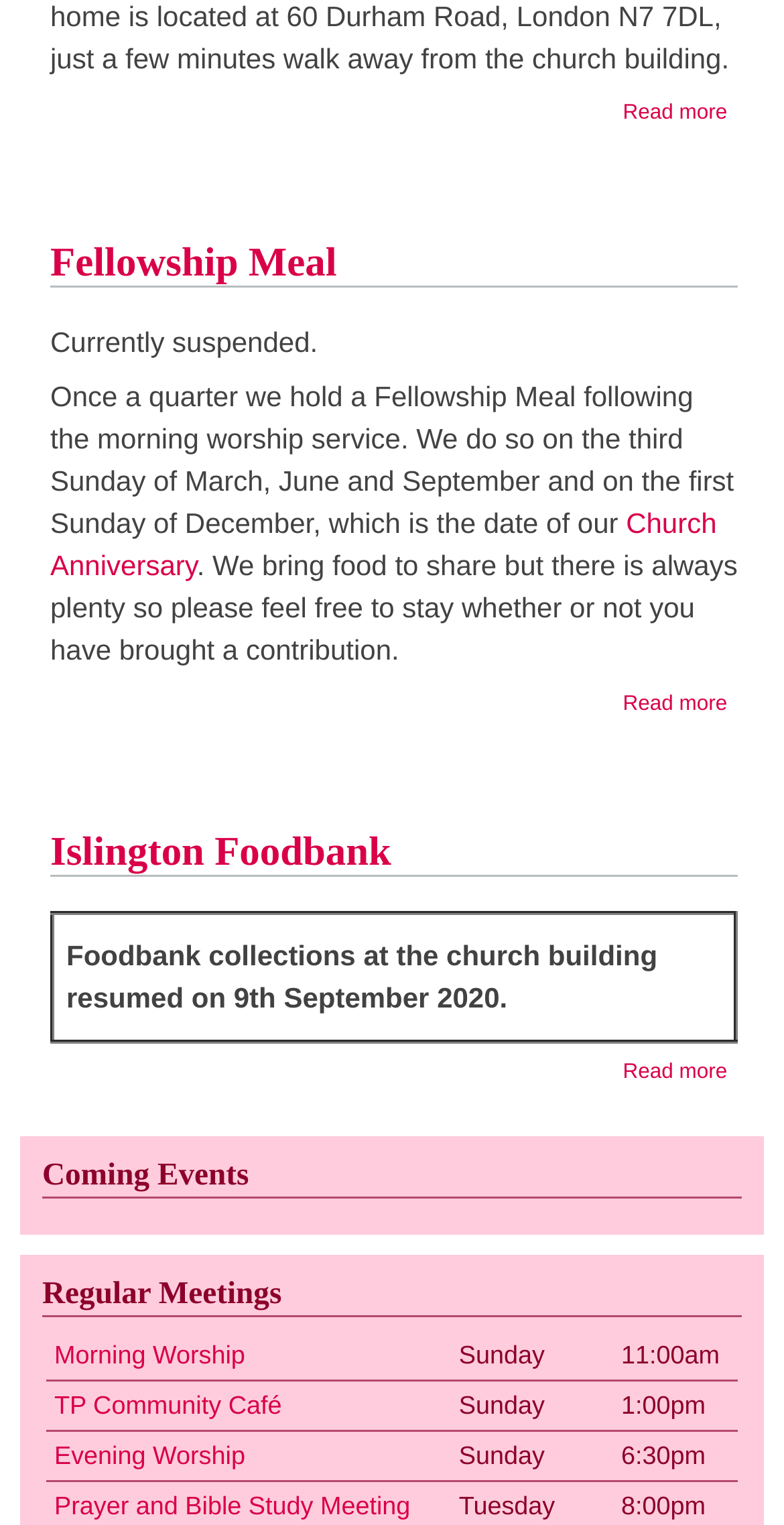Specify the bounding box coordinates (top-left x, top-left y, bottom-right x, bottom-right y) of the UI element in the screenshot that matches this description: Church Anniversary

[0.064, 0.332, 0.914, 0.381]